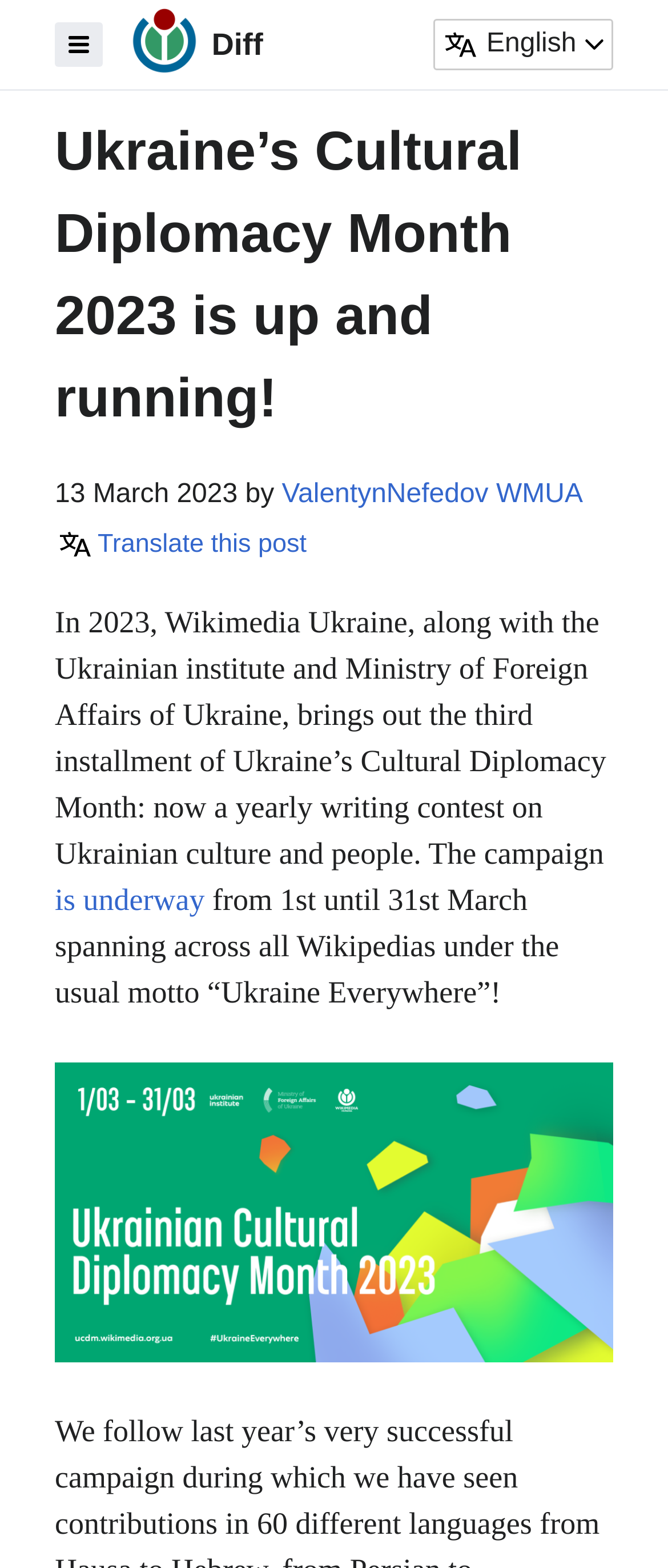Who is the author of the post?
From the image, respond with a single word or phrase.

ValentynNefedov WMUA